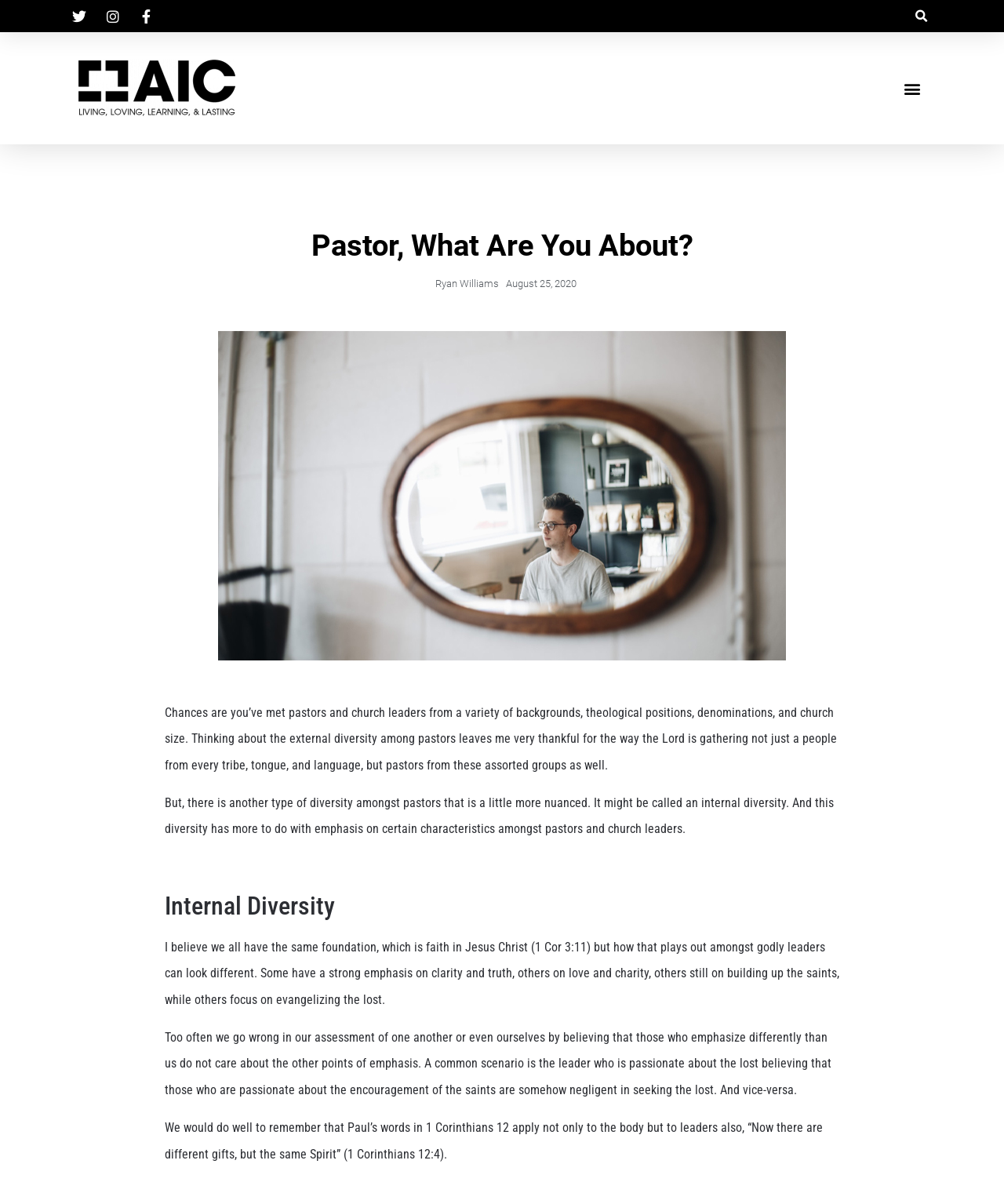Locate the heading on the webpage and return its text.

Pastor, What Are You About?